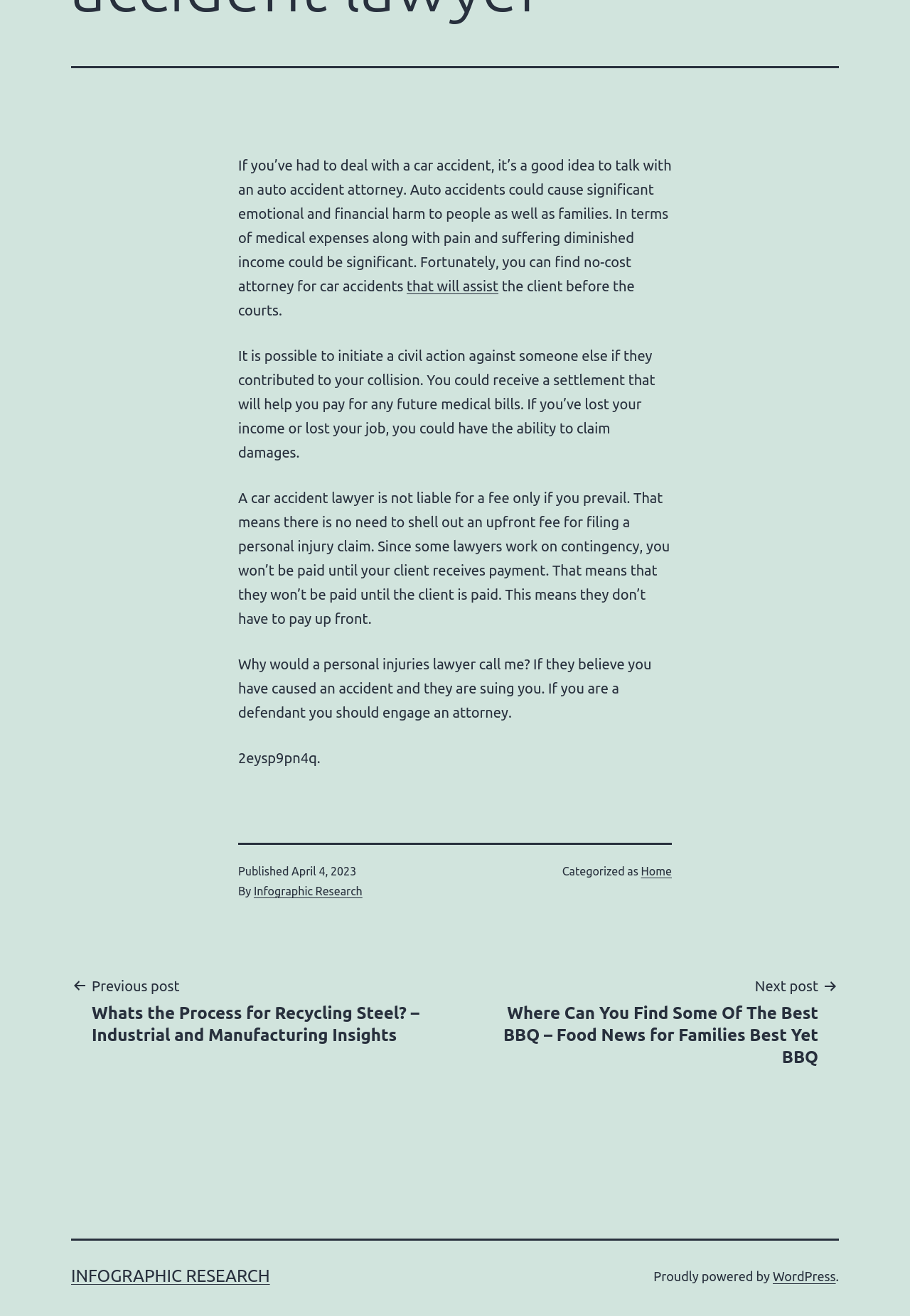What is the previous post about?
Using the image provided, answer with just one word or phrase.

Recycling Steel